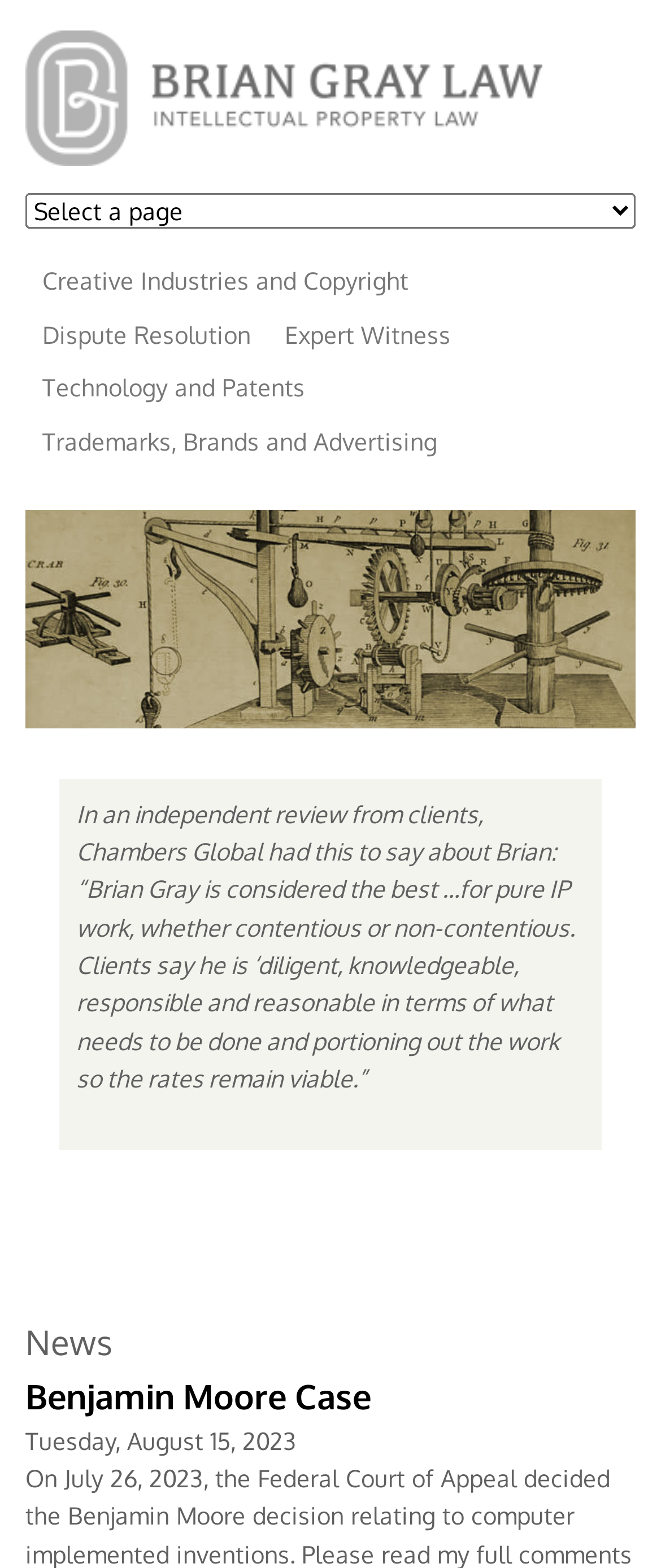Using the information in the image, give a comprehensive answer to the question: 
What is the title of the latest news article?

The latest news article is listed under the 'News' heading, and its title is 'Benjamin Moore Case', which is linked to a separate page.